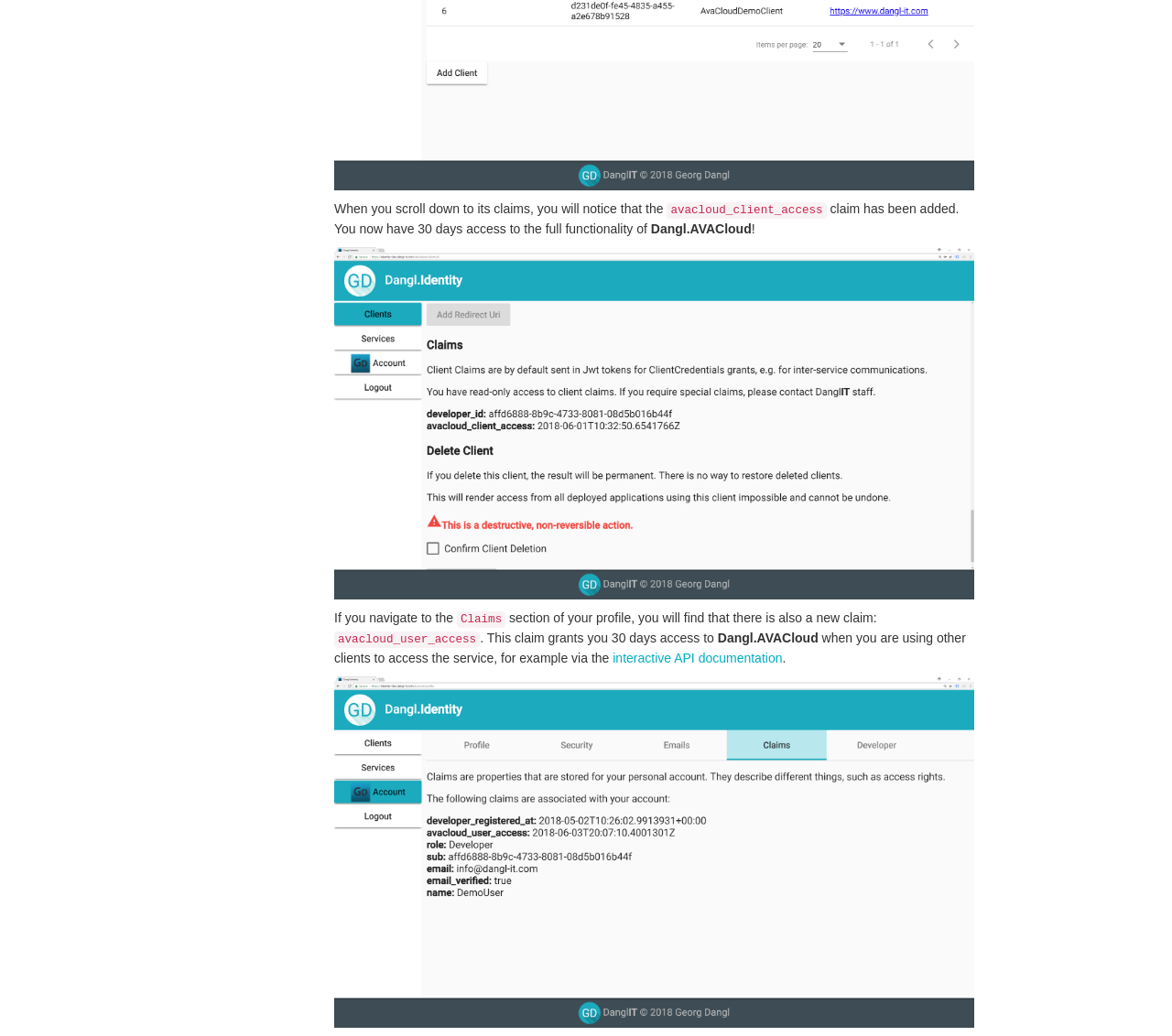Where can the new claim be found in the profile?
Refer to the image and provide a one-word or short phrase answer.

Claims section